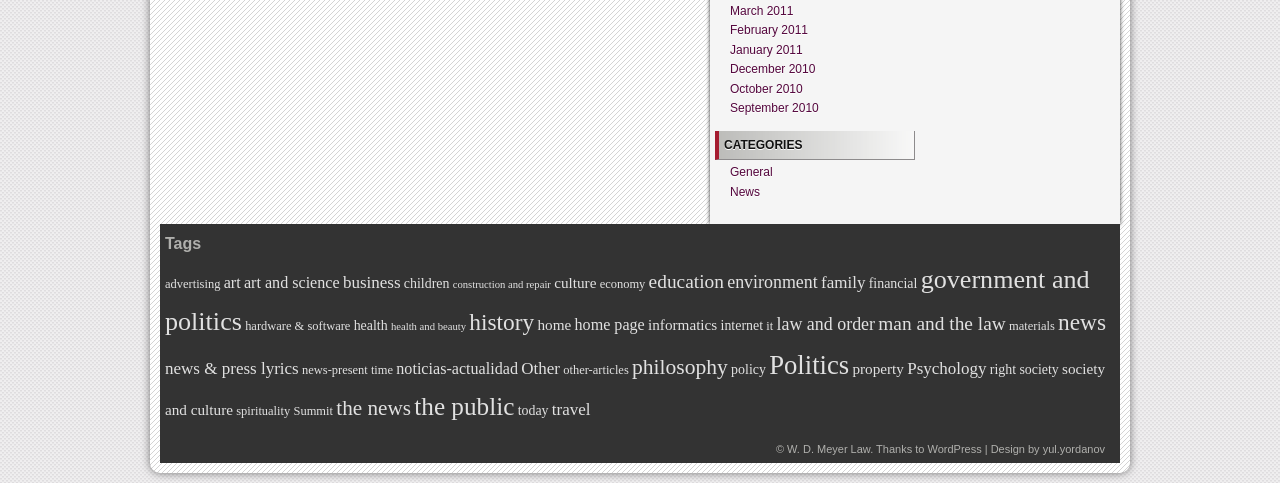What is the name of the law firm mentioned at the bottom of the webpage?
Based on the visual information, provide a detailed and comprehensive answer.

The webpage has a footer section that mentions a law firm called 'W. D. Meyer Law', along with a link to the firm's website.